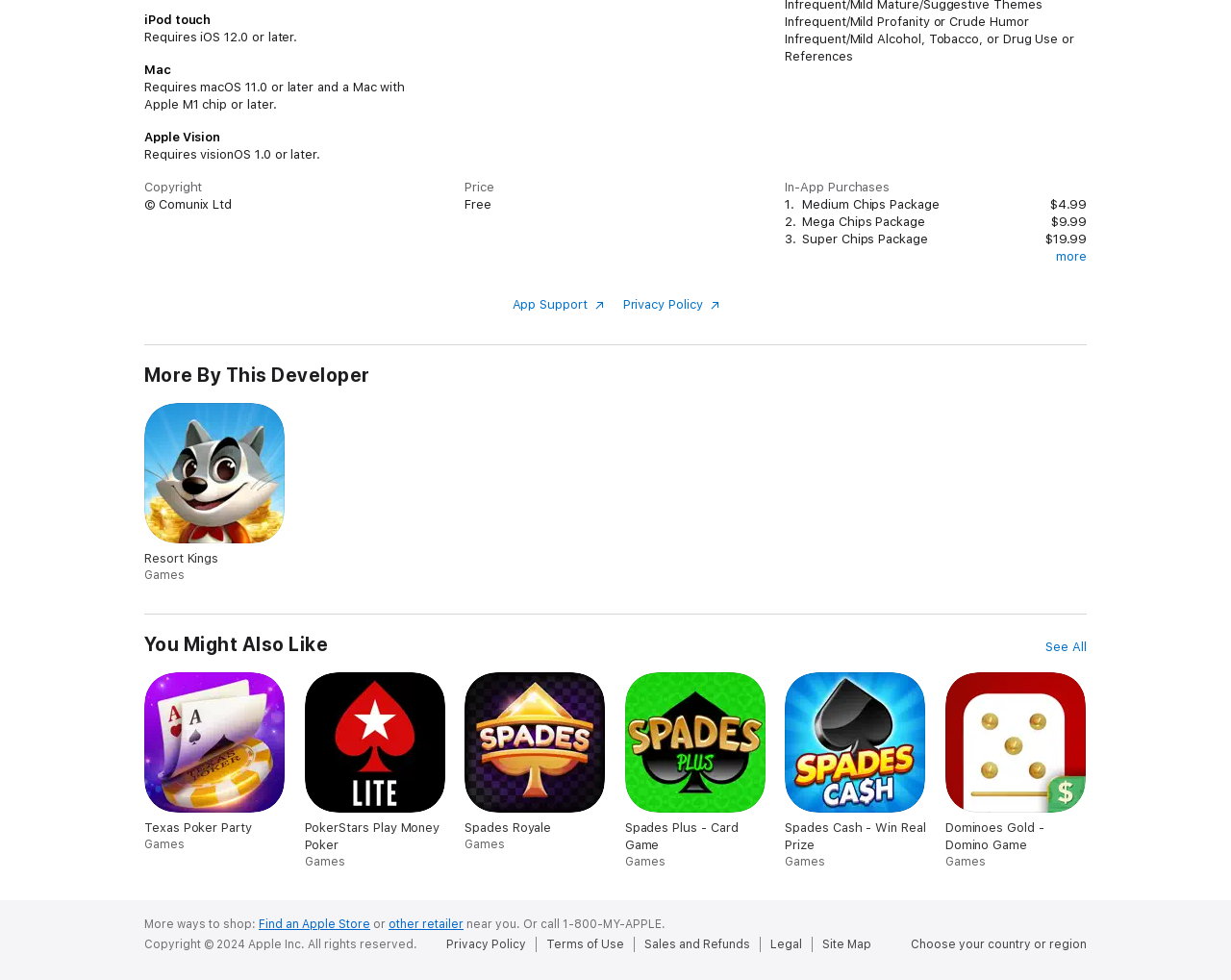Provide your answer in a single word or phrase: 
What is the minimum iOS version required to run this game?

12.0